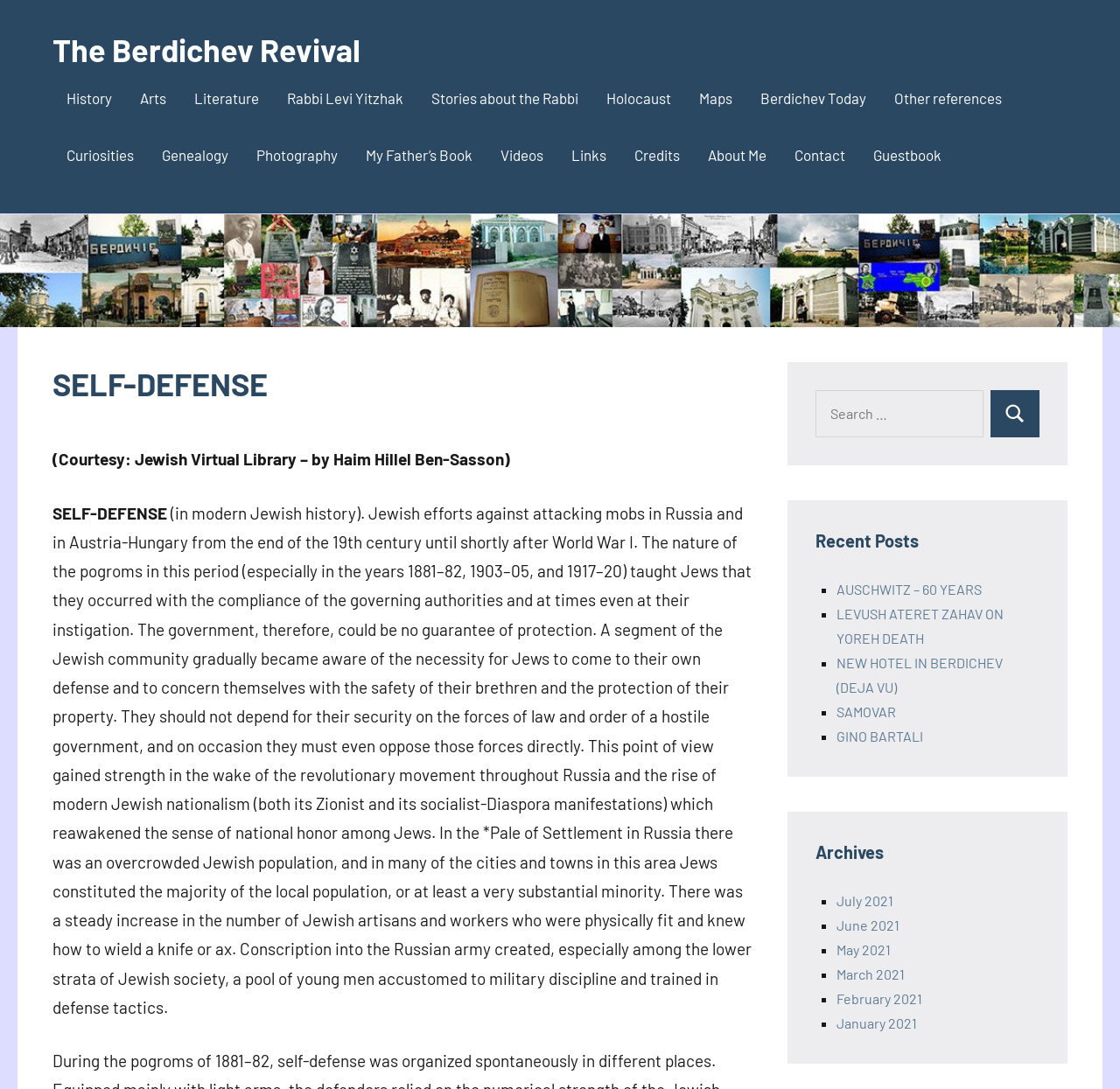What are the recent posts about?
Answer the question with a single word or phrase by looking at the picture.

Various topics